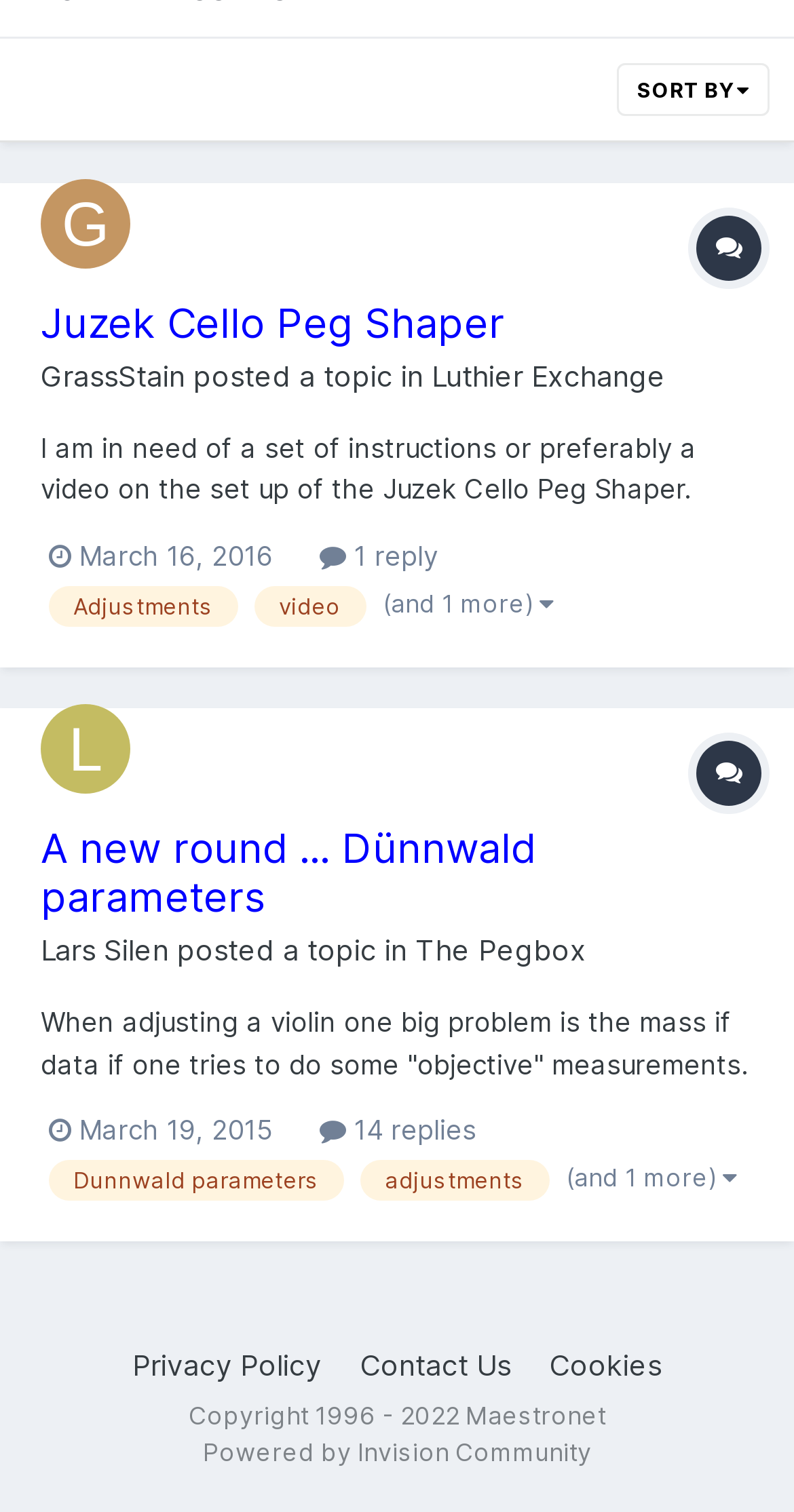Please answer the following question using a single word or phrase: What is the name of the community that powers this website?

Invision Community